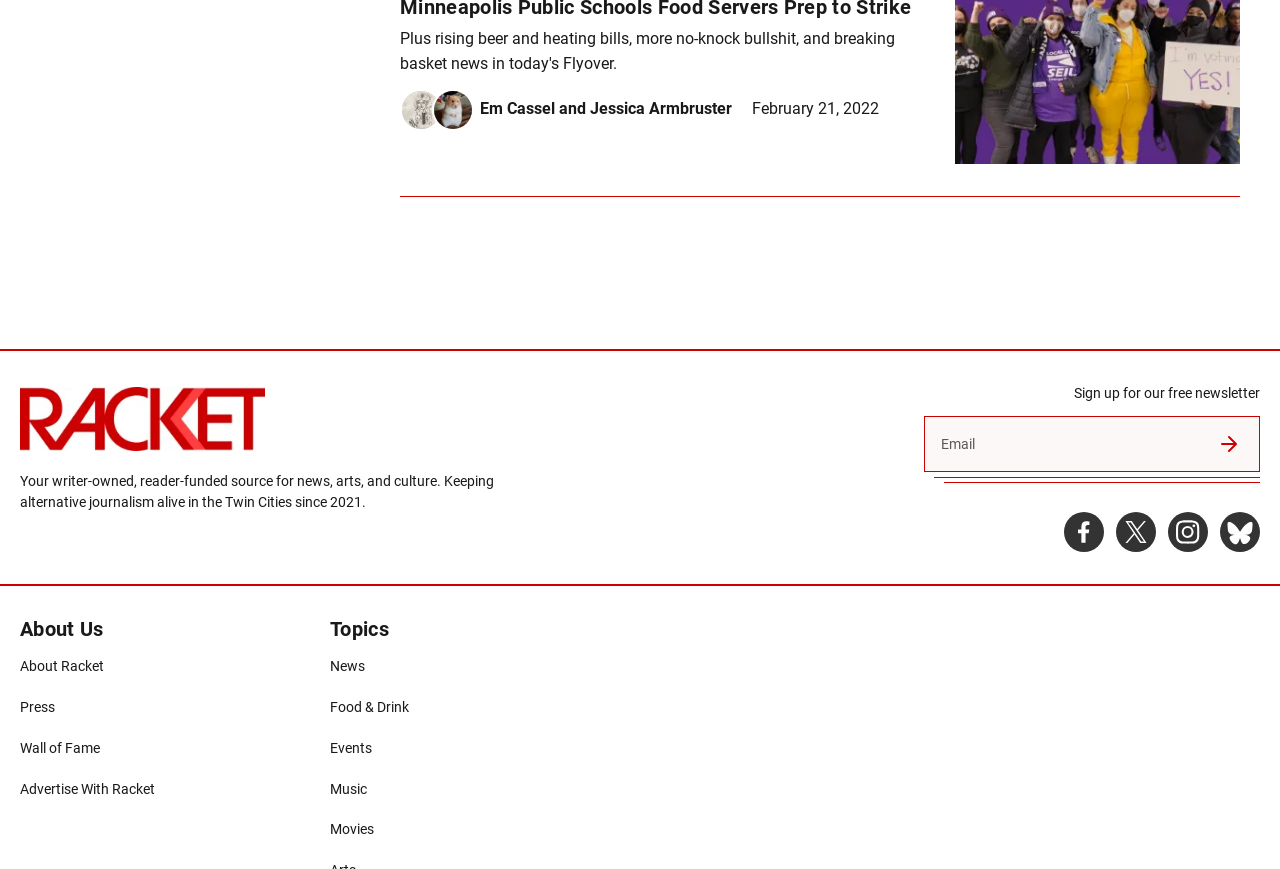Show me the bounding box coordinates of the clickable region to achieve the task as per the instruction: "Click on the 'SIGN UP' button".

[0.937, 0.479, 0.984, 0.544]